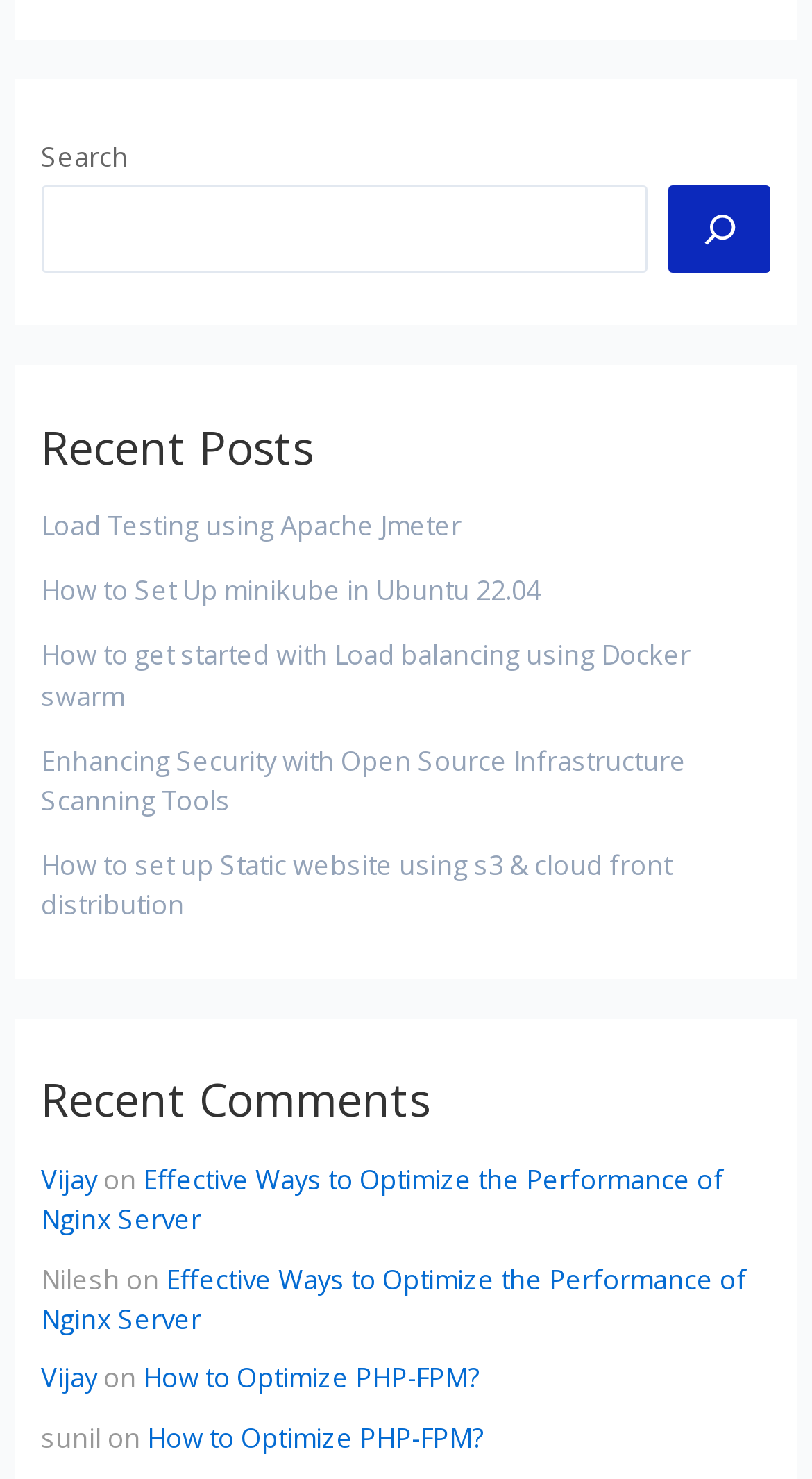How many recent comments are listed?
Respond with a short answer, either a single word or a phrase, based on the image.

4